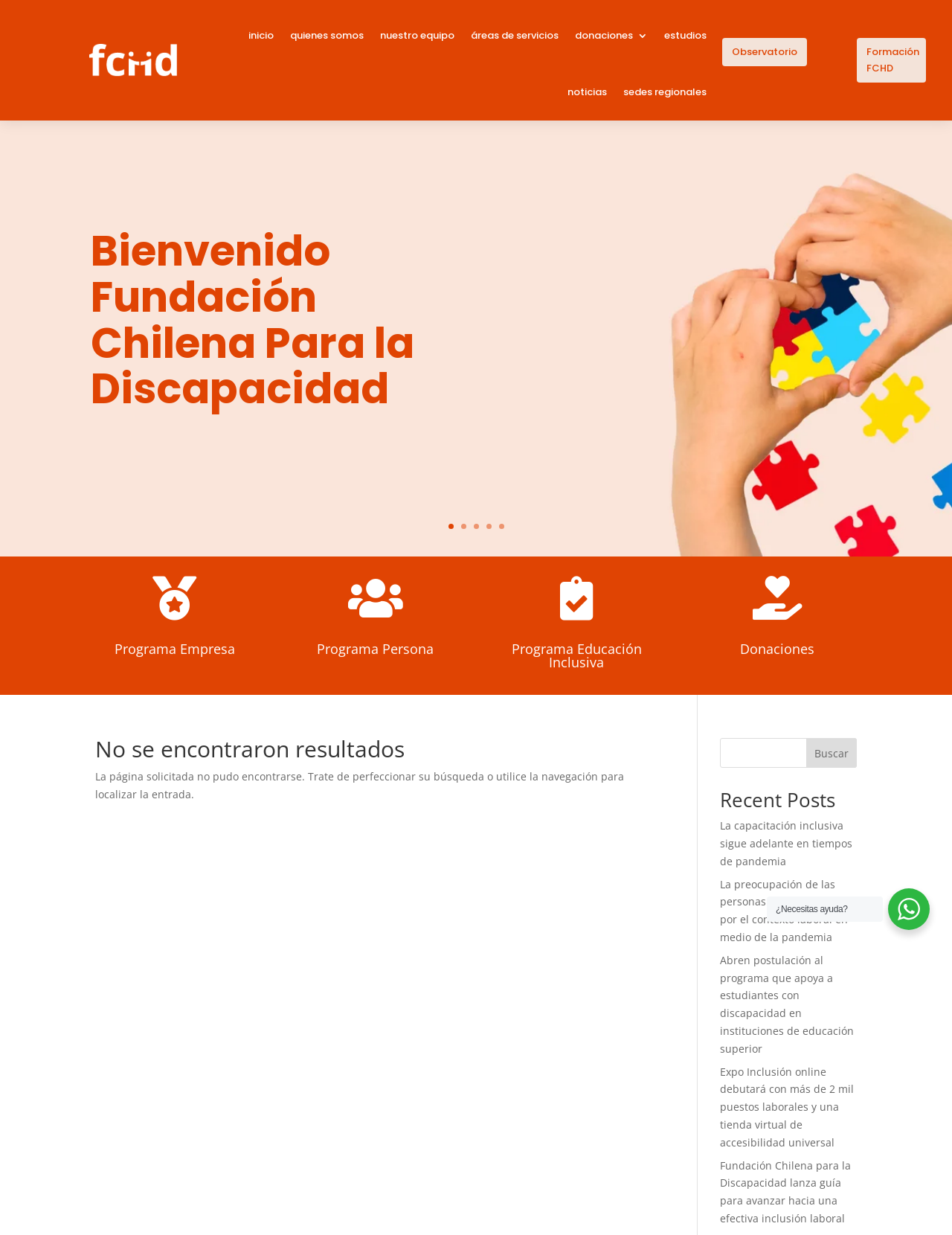Provide a thorough description of the webpage you see.

This webpage is from the Fundación Chilena para la Discapacidad (Chilean Foundation for Disability) and appears to be a 404 error page, indicating that the requested page was not found. 

At the top of the page, there is a navigation menu with 9 links: "inicio", "quienes somos", "nuestro equipo", "áreas de servicios", "donaciones 3", "estudios", "noticias", "sedes regionales", and "Observatorio". 

Below the navigation menu, there is a table with a heading that reads "Bienvenido Fundación Chilena Para la Discapacidad" (Welcome to the Chilean Foundation for Disability). 

The main content of the page is divided into two sections. On the left, there is an article section with a heading that reads "No se encontraron resultados" (No results found). Below this heading, there is a paragraph of text explaining that the requested page was not found and suggesting ways to refine the search or use the navigation menu to find the desired content.

On the right side of the page, there is a search box with a button labeled "Buscar" (Search). Below the search box, there is a section with a heading that reads "Recent Posts" (Recent Posts). This section contains 5 links to news articles, each with a brief title describing the content of the article.

Throughout the page, there are several icons and graphics, including a few social media icons and a few icons representing different programs or services offered by the foundation, such as "Programa Empresa" (Company Program), "Programa Persona" (Person Program), and "Programa Educación Inclusiva" (Inclusive Education Program).